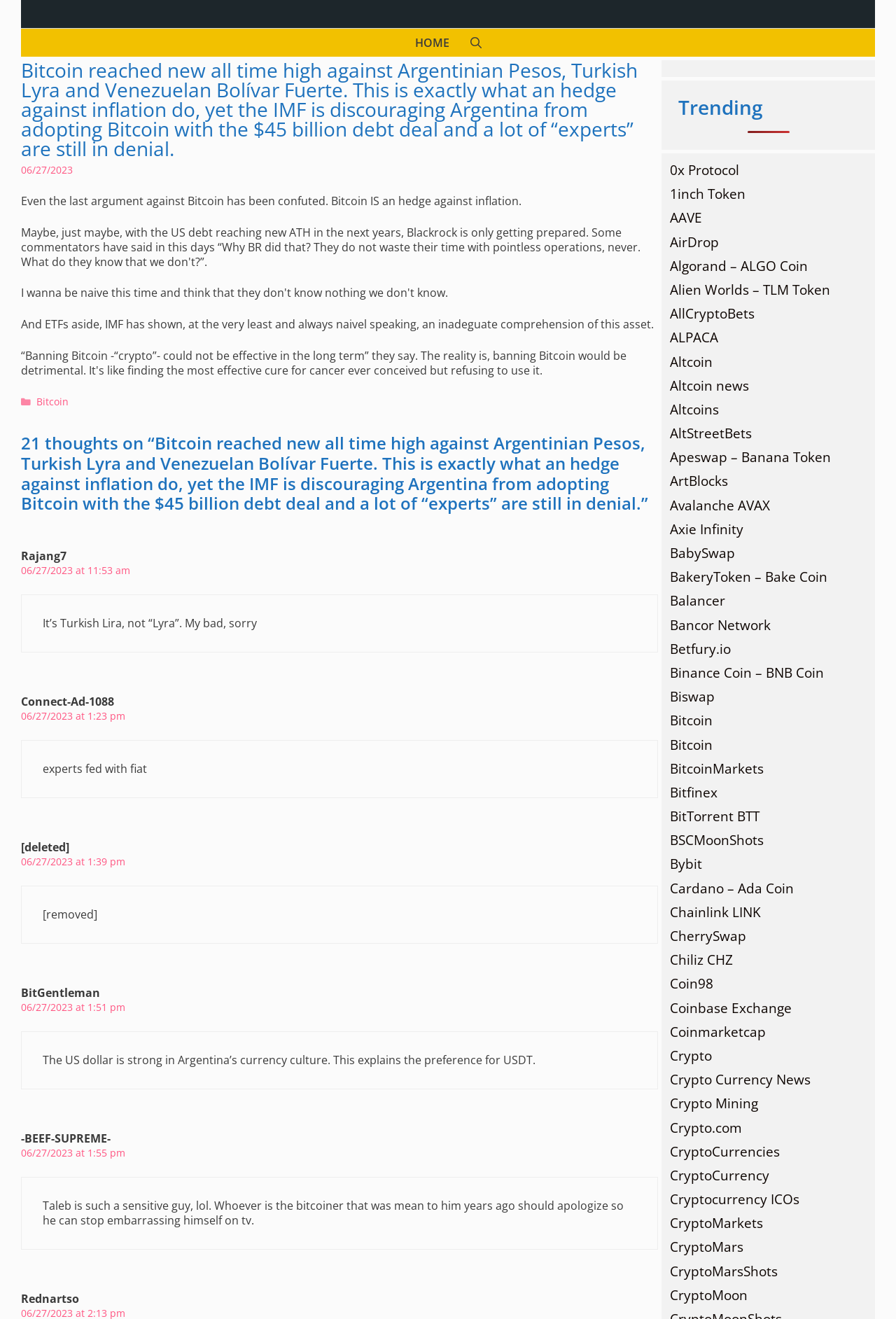Generate a comprehensive description of the webpage.

This webpage appears to be a blog or news article about Bitcoin, with a focus on its recent all-time high against certain currencies. The page is divided into several sections. At the top, there is a banner and a navigation menu with links to "HOME" and "Open Search Bar". Below this, there is a heading that repeats the title of the article, followed by a timestamp indicating when the article was published.

The main content of the article is a series of paragraphs discussing Bitcoin's recent performance and its implications. The text is interspersed with comments from readers, which are displayed in a separate section below the main article. Each comment includes the username of the commenter, a timestamp, and the text of the comment.

To the right of the main content, there is a sidebar with a list of trending topics, including various cryptocurrencies and blockchain-related projects. Each topic is represented by a link, and the list appears to be quite extensive.

At the bottom of the page, there is a footer section with additional links and information, including categories and tags related to the article. Overall, the page appears to be a hub for discussion and news about Bitcoin and the broader cryptocurrency market.